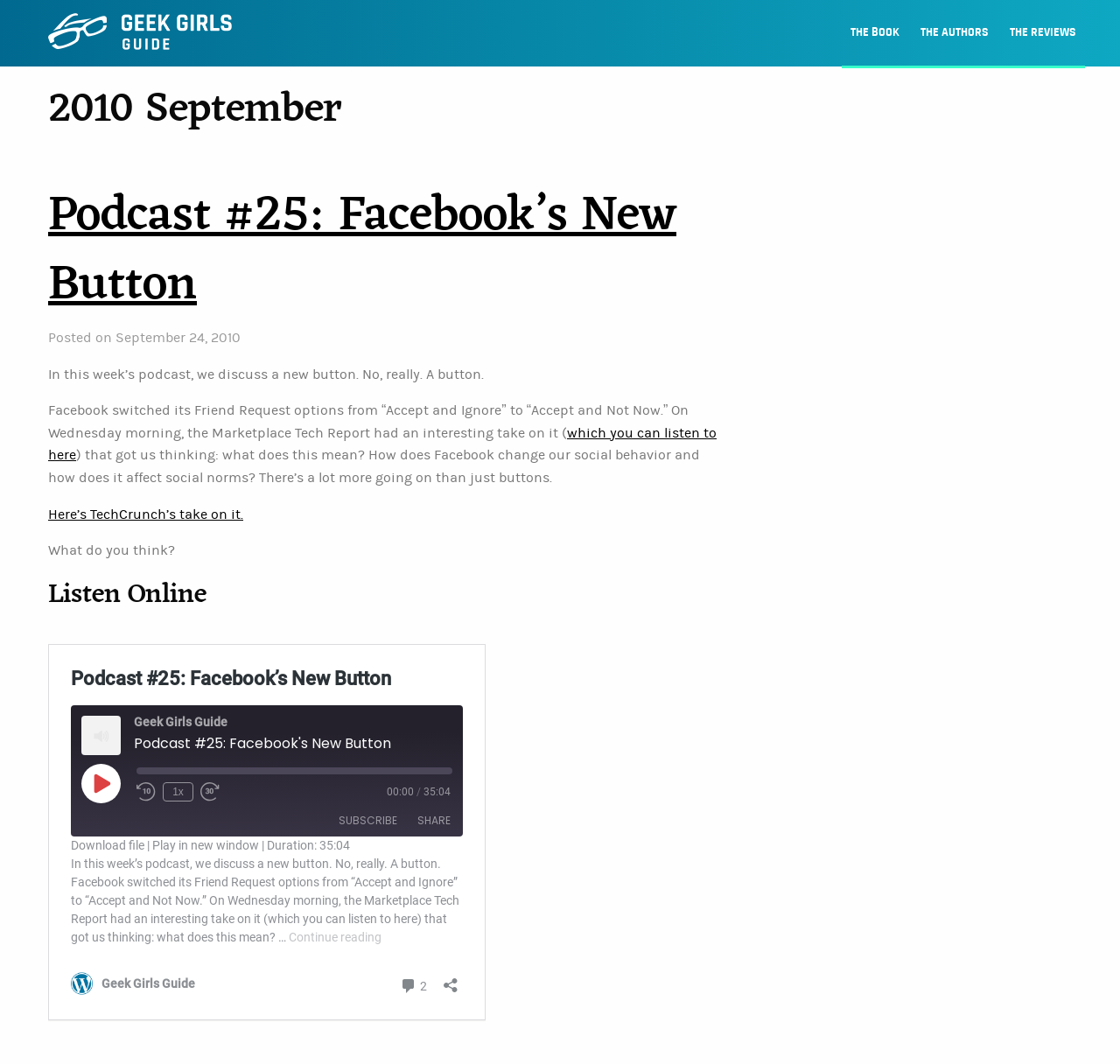What is the topic of the podcast discussed in the webpage?
Carefully examine the image and provide a detailed answer to the question.

The webpage discusses a podcast, and the topic of this podcast is Facebook's new button. This is evident from the heading 'Podcast #25: Facebook’s New Button' and the subsequent text that discusses the implications of Facebook's new button.